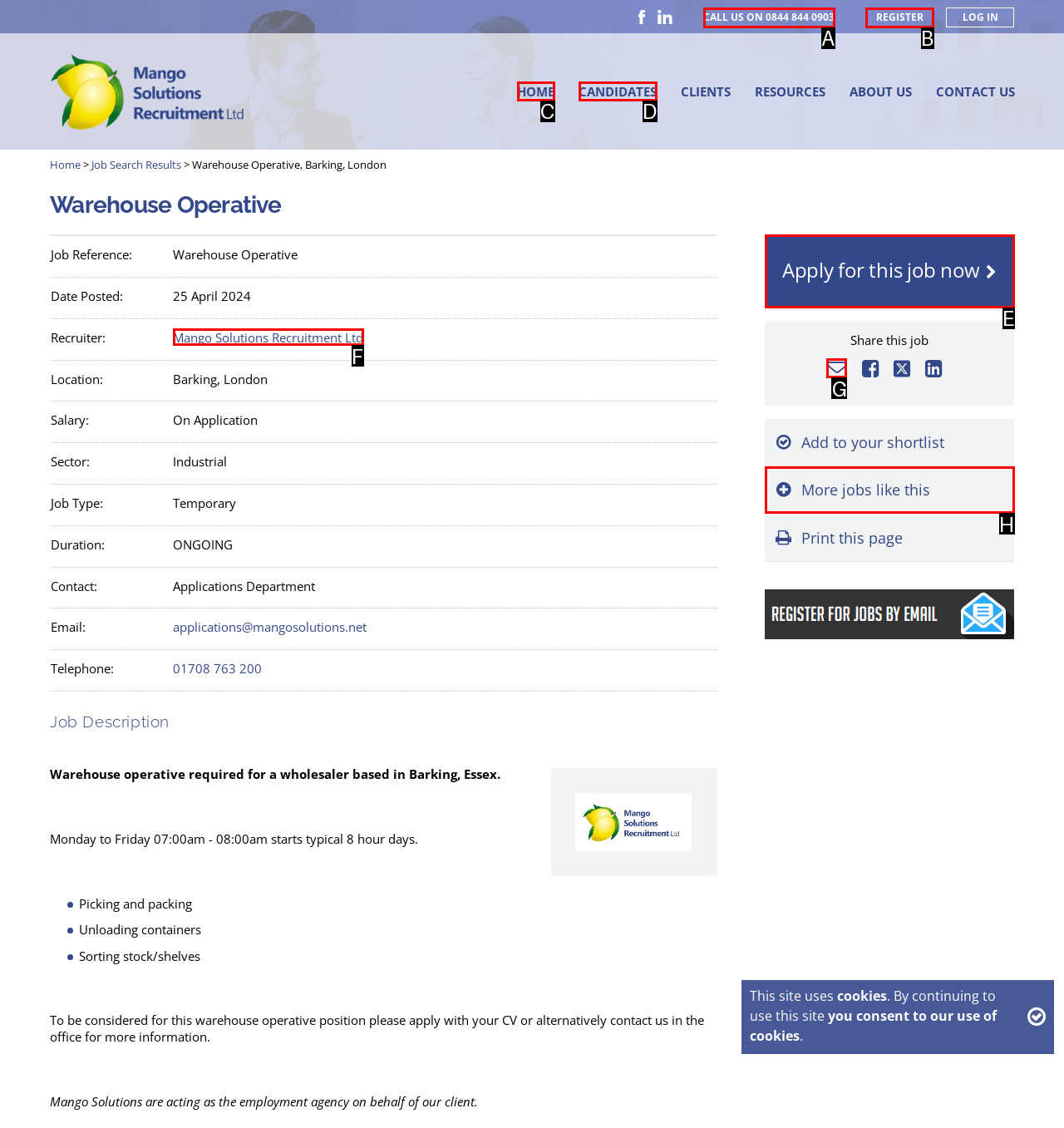Determine which option you need to click to execute the following task: Click the 'Email' link. Provide your answer as a single letter.

G